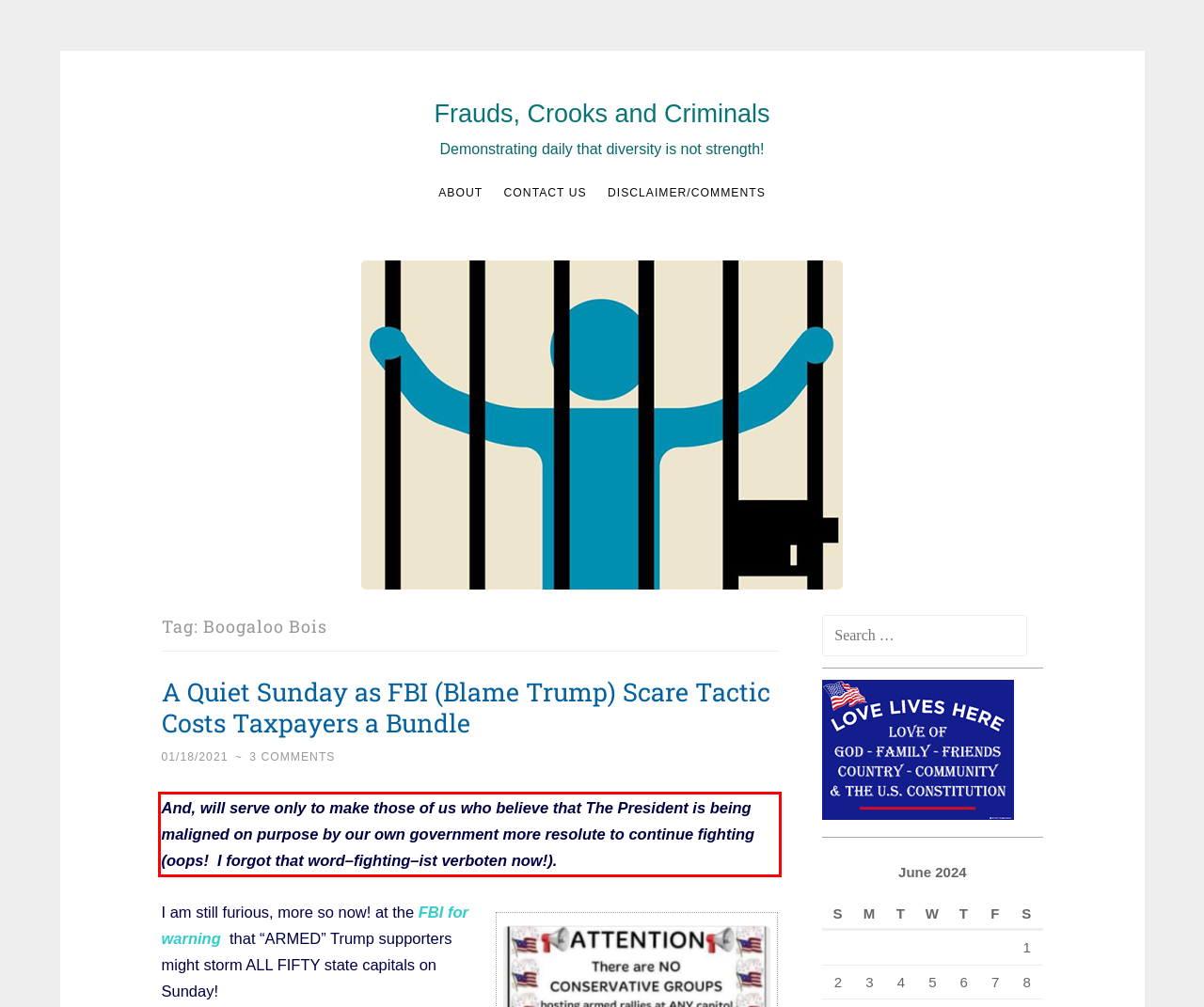From the provided screenshot, extract the text content that is enclosed within the red bounding box.

And, will serve only to make those of us who believe that The President is being maligned on purpose by our own government more resolute to continue fighting (oops! I forgot that word–fighting–ist verboten now!).